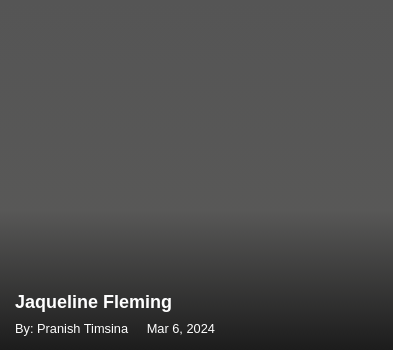What is the tone of the presentation?
Please craft a detailed and exhaustive response to the question.

The minimalistic design with a dark background that highlights the text suggests a professional or artistic tone, which is typical for showcasing notable figures or their accomplishments.